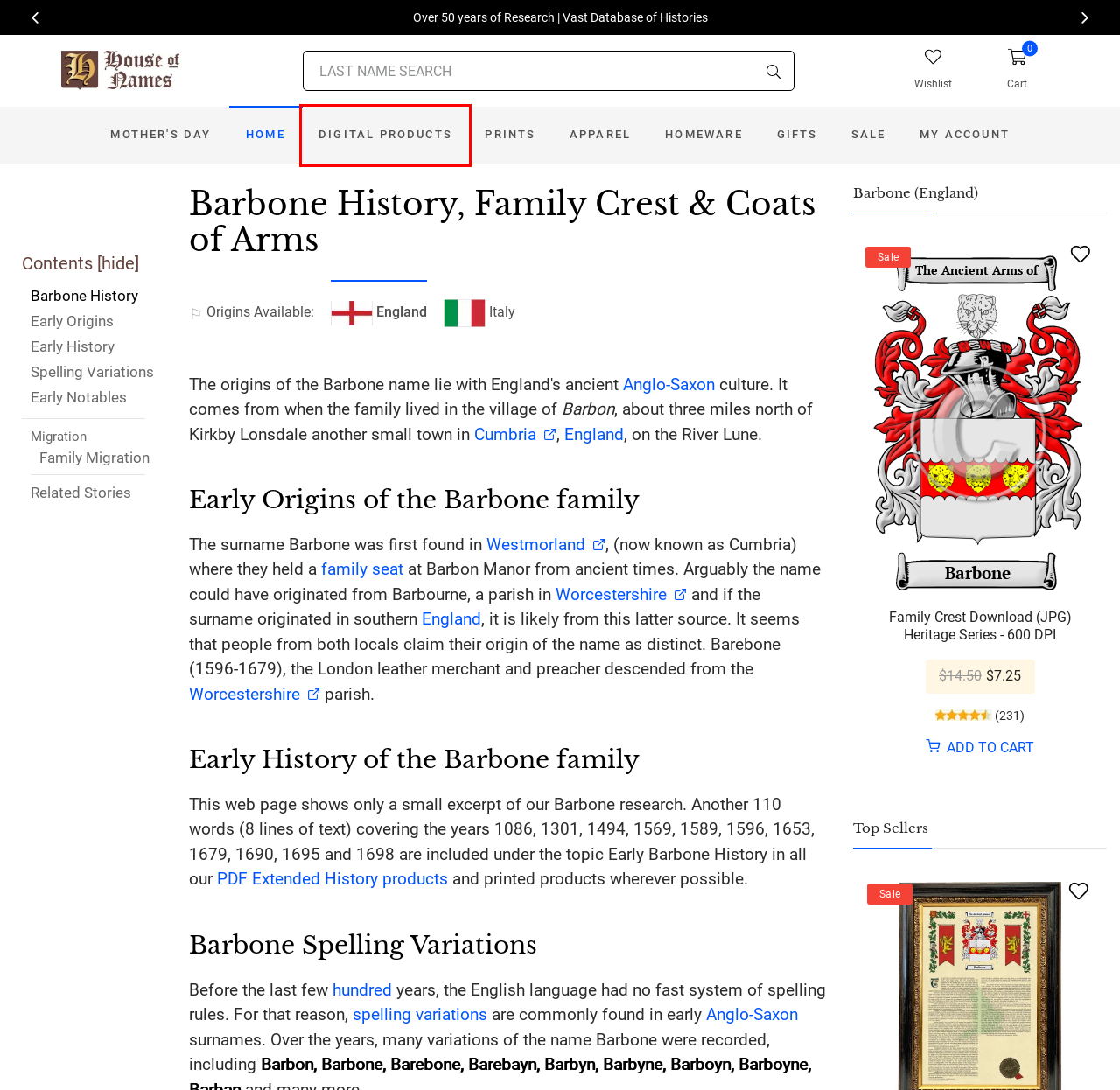Examine the screenshot of a webpage with a red bounding box around a UI element. Select the most accurate webpage description that corresponds to the new page after clicking the highlighted element. Here are the choices:
A. Apparel | HouseOfNames.com
B. On Sale | HouseOfNames.com
C. Barbone Family Crest Download (JPG) Heritage Series - 600 DPI | HouseOfNames.com
D. Barbone Coat of Arms and Extended History Download (PDF) - A4 Size | HouseOfNames.com
E. Prints | HouseOfNames.com
F. Home Products | HouseOfNames.com
G. Barbone Armorial History Framed - Heirloom | HouseOfNames.com
H. Digital Products | HouseOfNames.com

H